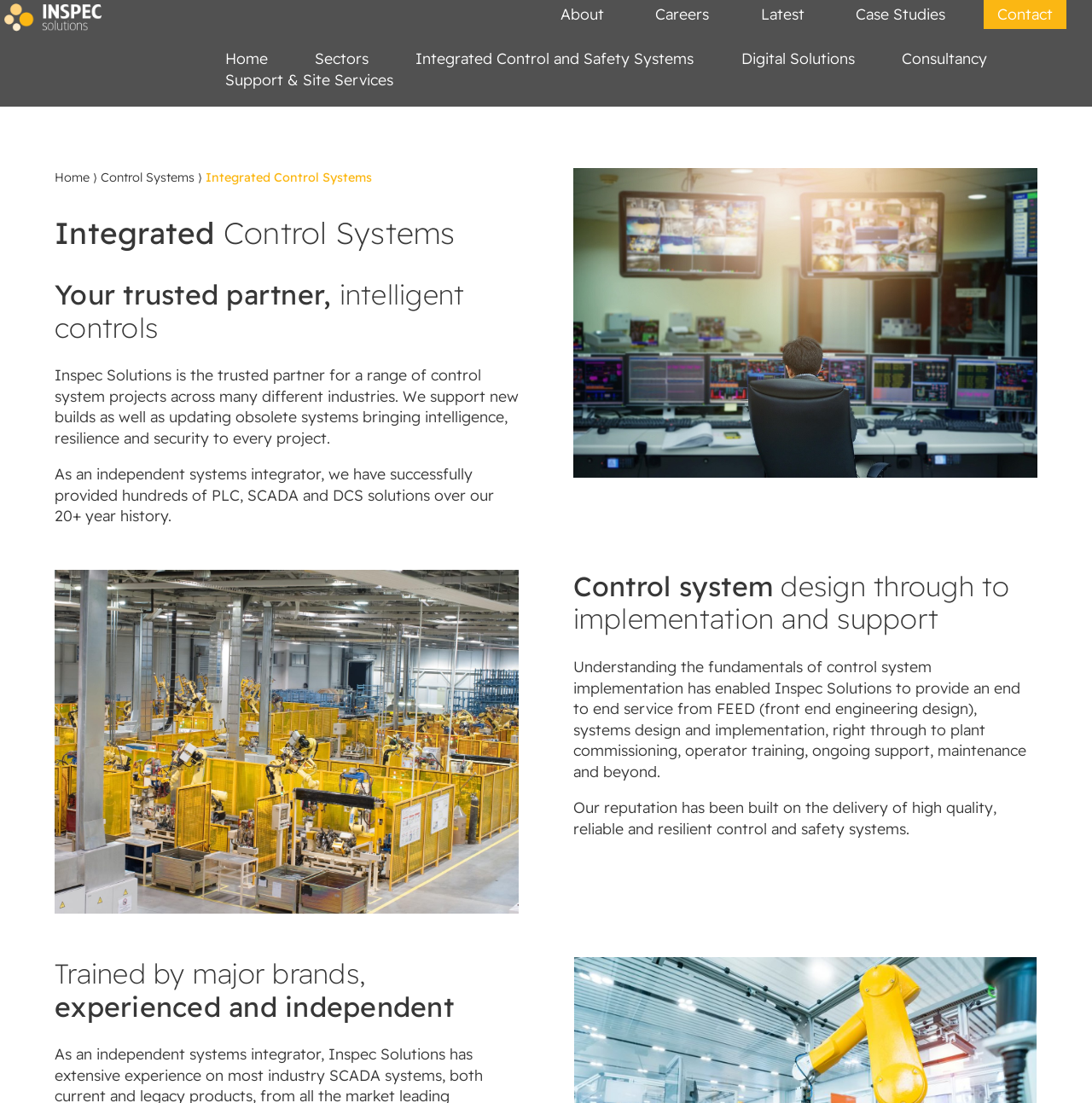Please identify the bounding box coordinates of the clickable region that I should interact with to perform the following instruction: "Click on Contact link". The coordinates should be expressed as four float numbers between 0 and 1, i.e., [left, top, right, bottom].

[0.901, 0.0, 0.977, 0.026]